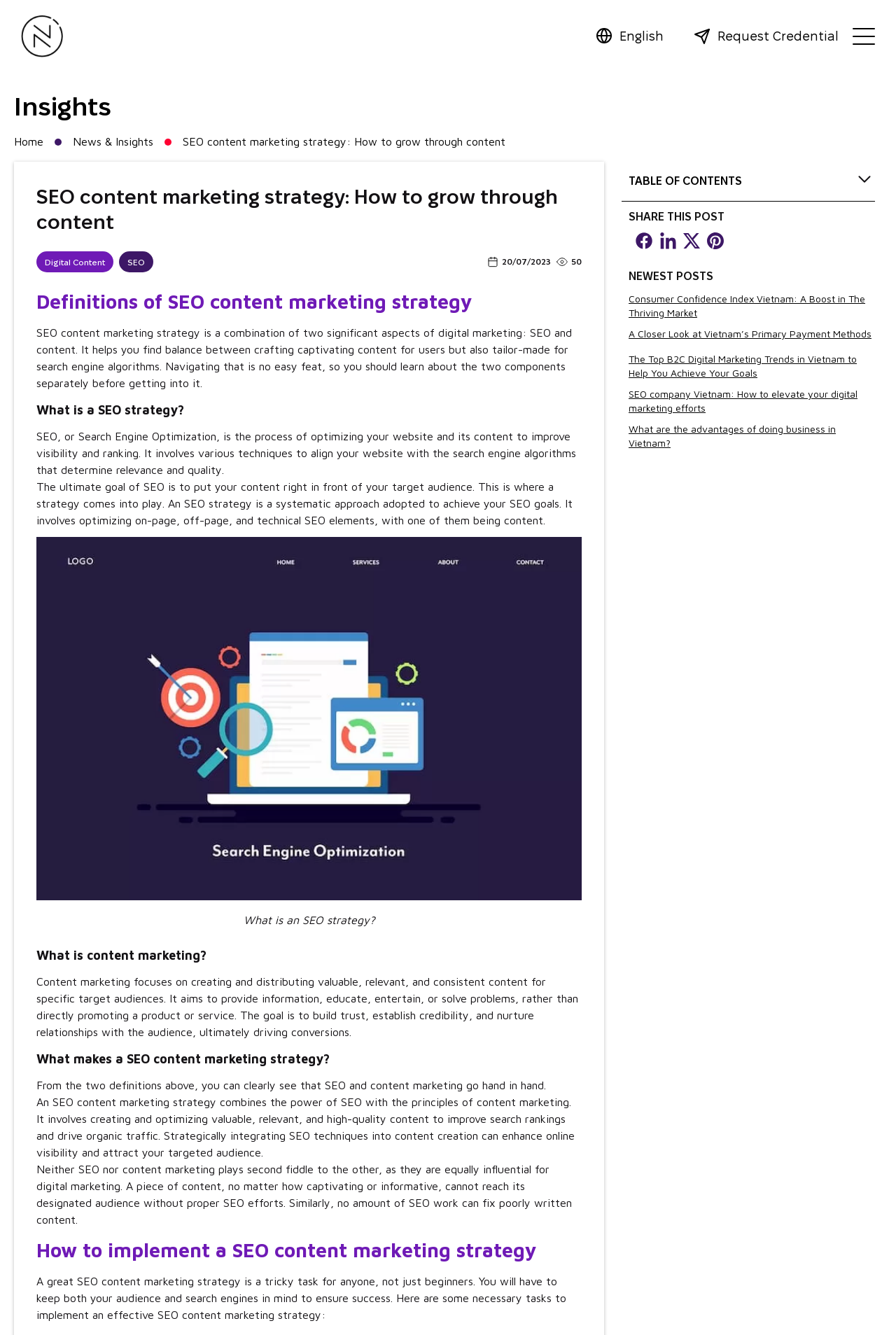Identify the bounding box coordinates of the specific part of the webpage to click to complete this instruction: "Click the 'Home' link".

[0.016, 0.101, 0.048, 0.111]